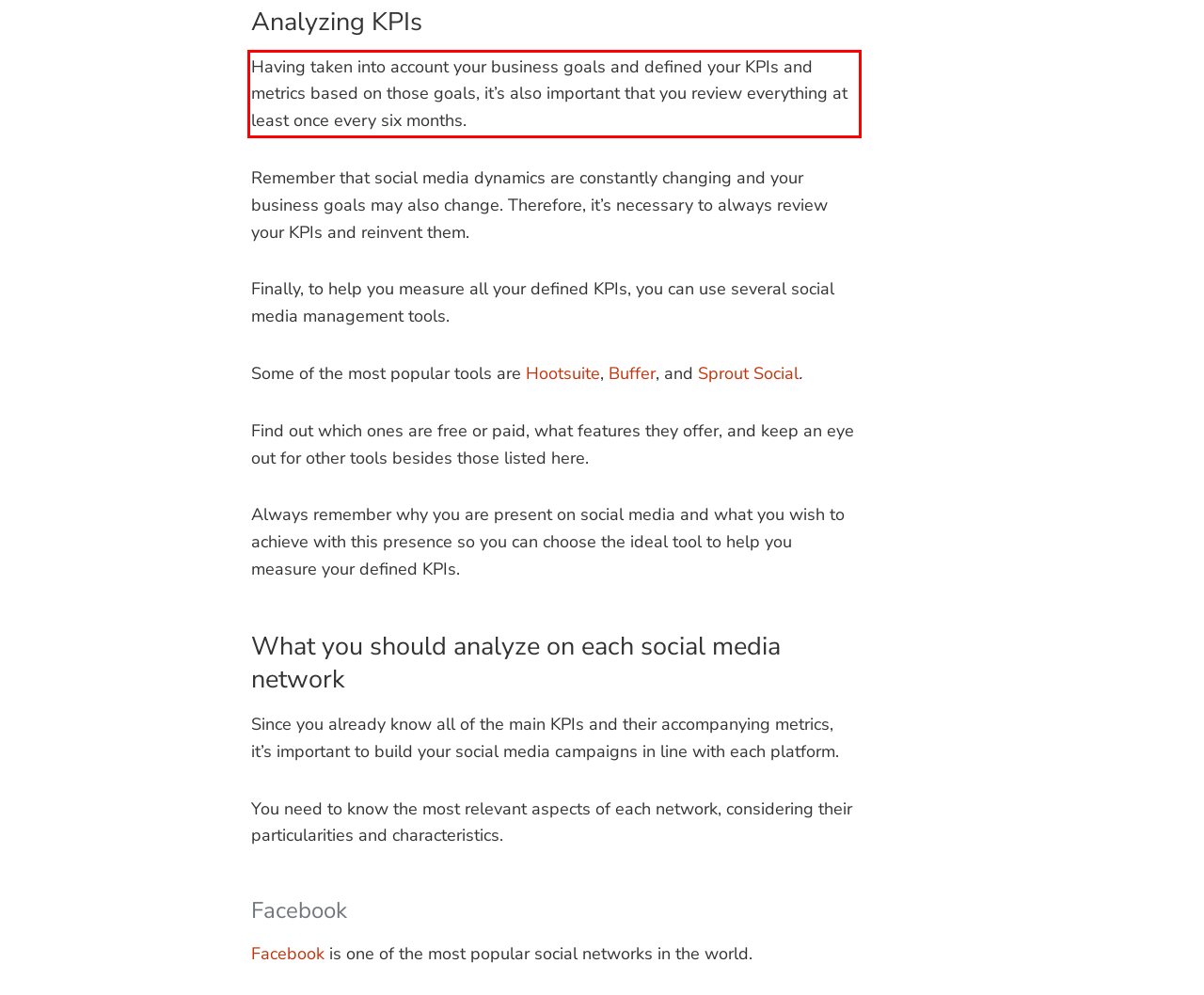You are presented with a screenshot containing a red rectangle. Extract the text found inside this red bounding box.

Having taken into account your business goals and defined your KPIs and metrics based on those goals, it’s also important that you review everything at least once every six months.